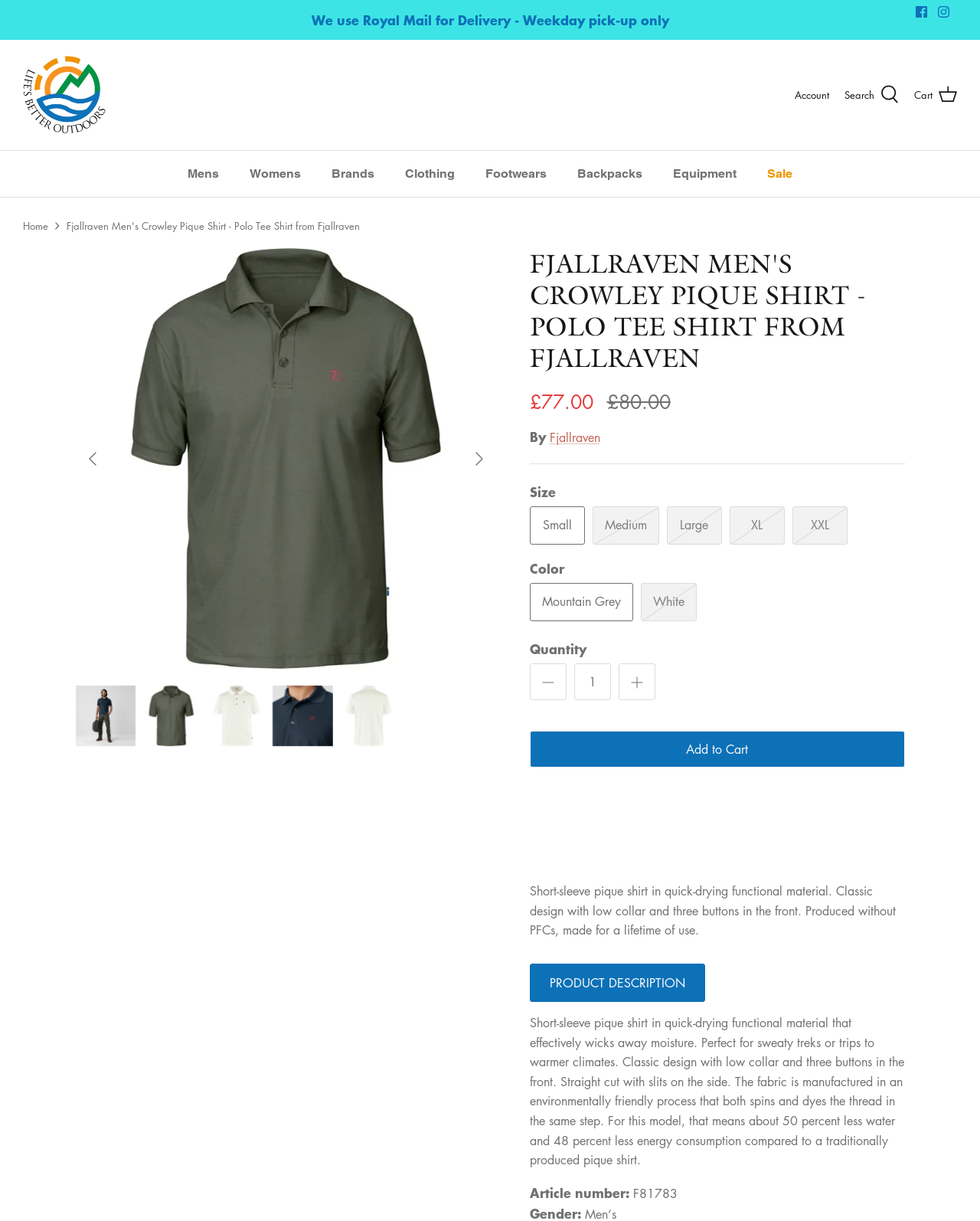Identify the coordinates of the bounding box for the element that must be clicked to accomplish the instruction: "Add to cart".

[0.54, 0.599, 0.923, 0.629]